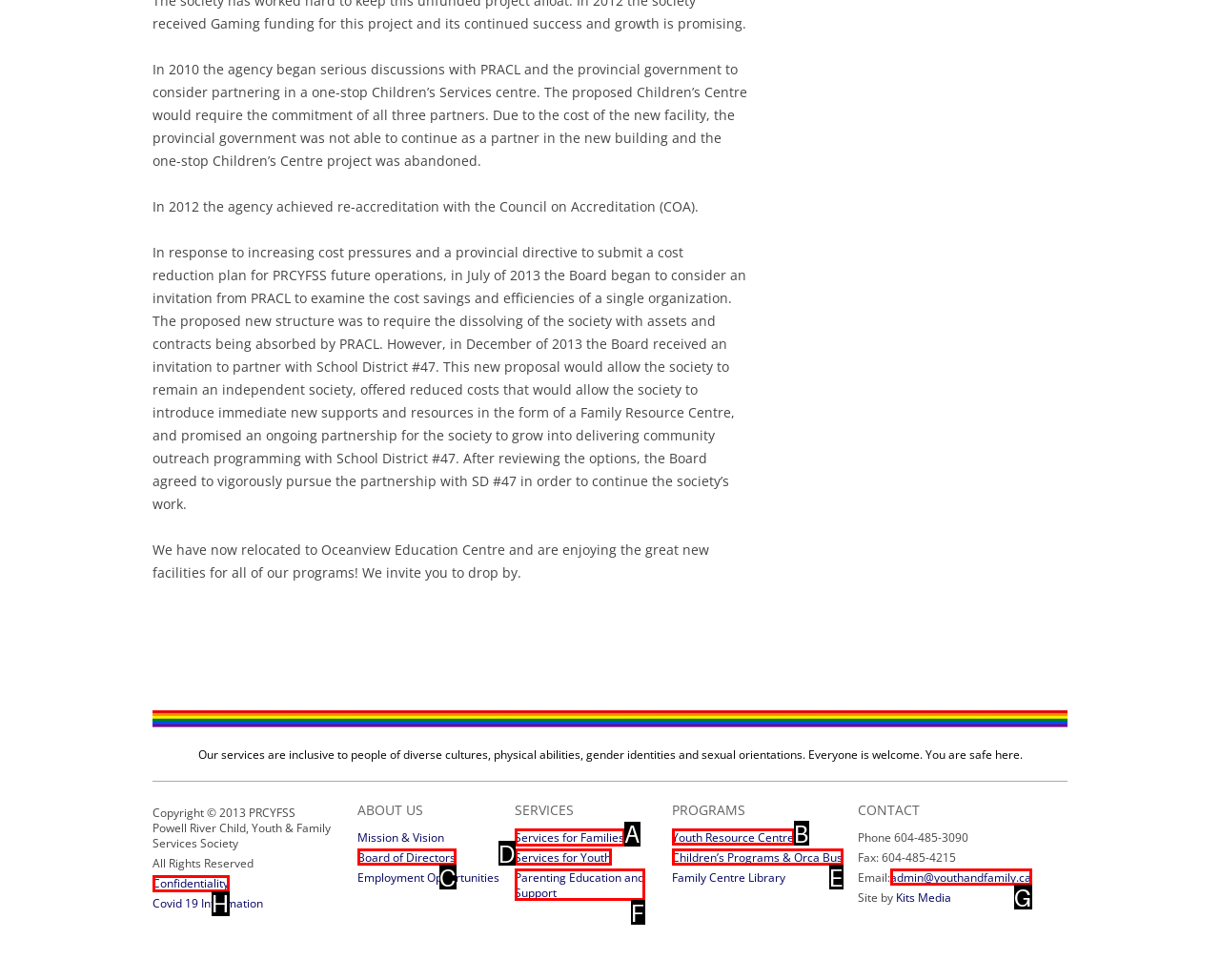For the instruction: Click the 'Services for Families' link, determine the appropriate UI element to click from the given options. Respond with the letter corresponding to the correct choice.

A